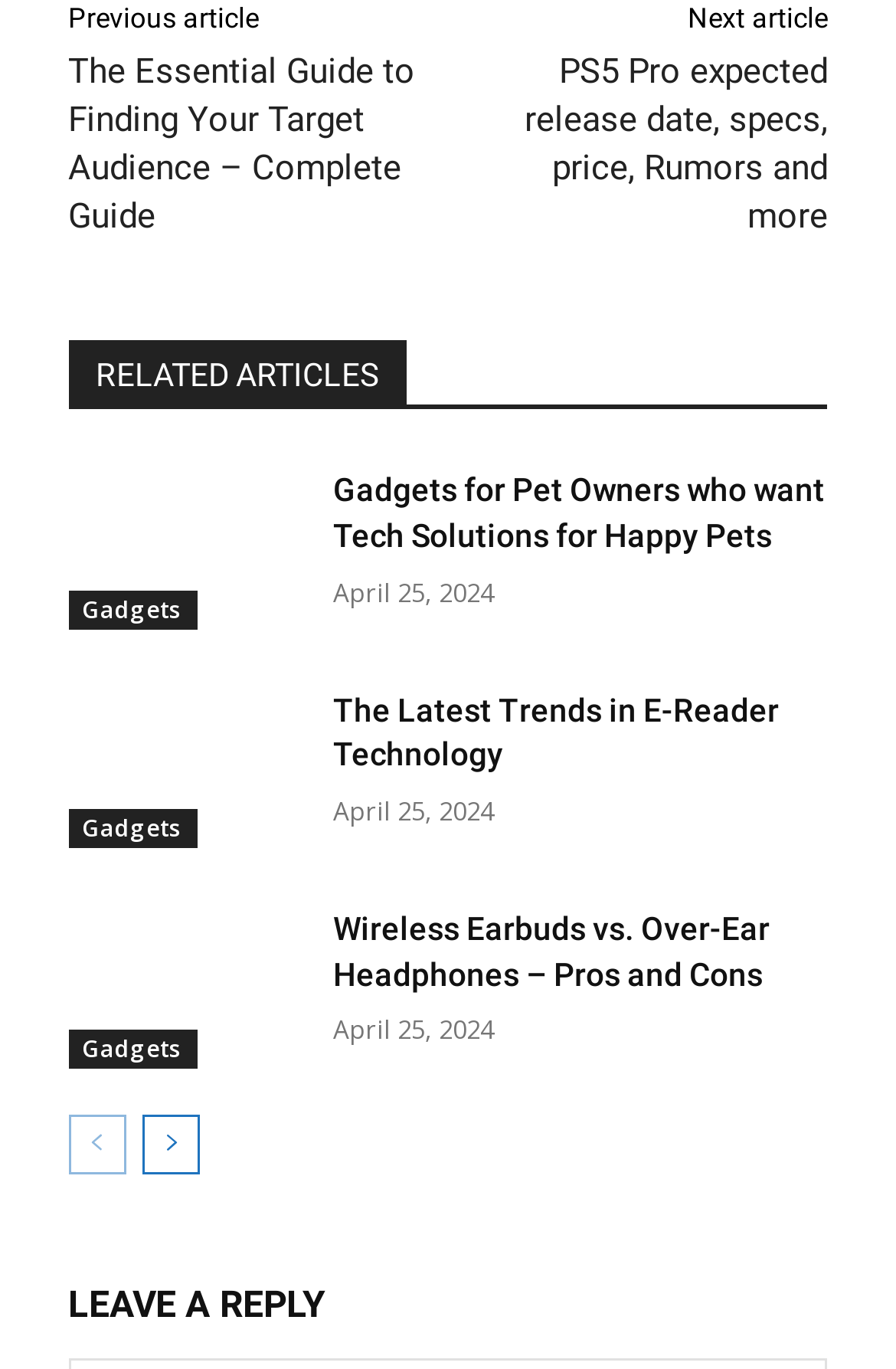Please indicate the bounding box coordinates of the element's region to be clicked to achieve the instruction: "Leave a reply". Provide the coordinates as four float numbers between 0 and 1, i.e., [left, top, right, bottom].

[0.076, 0.928, 0.924, 0.98]